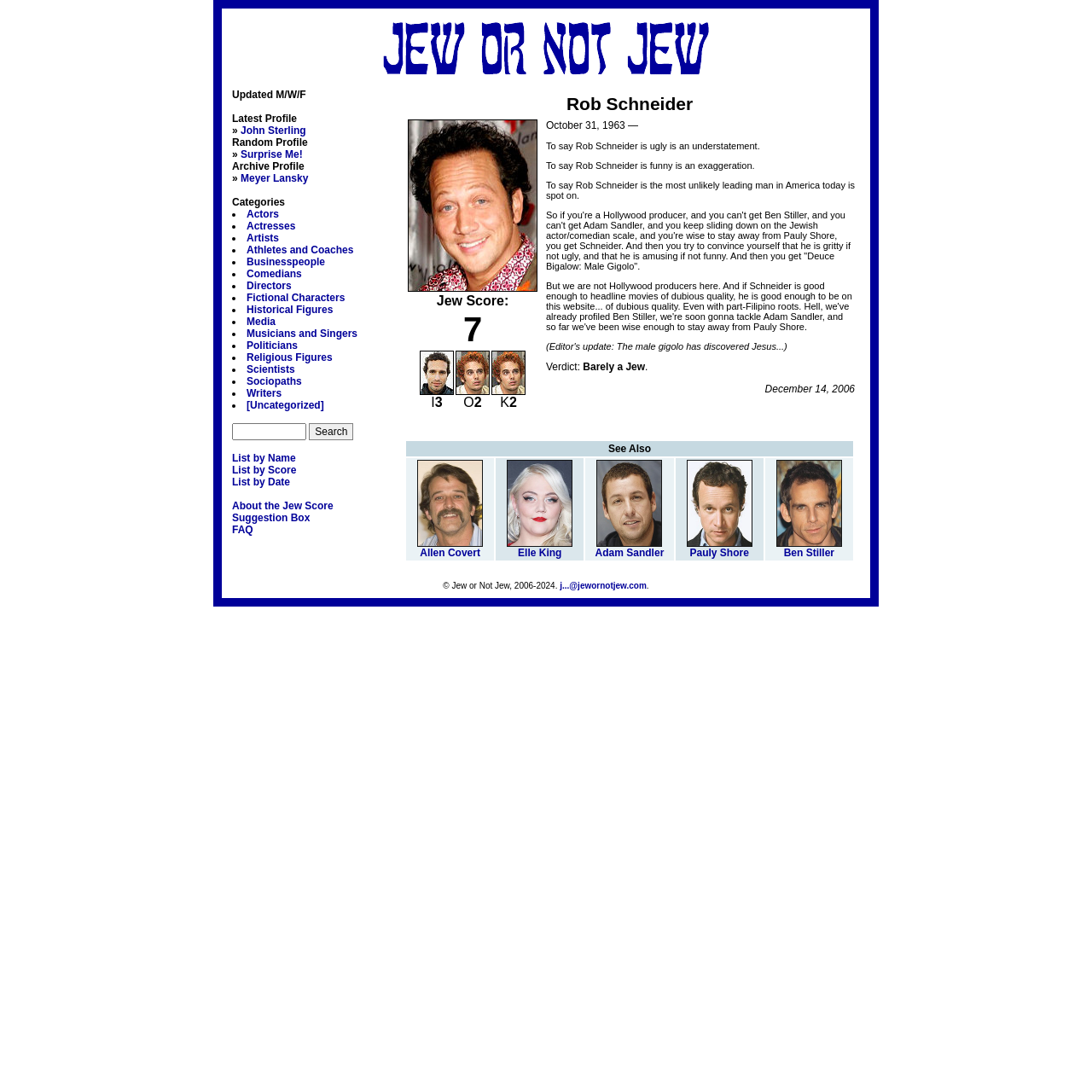Provide the bounding box coordinates of the HTML element described by the text: "About the Jew Score".

[0.212, 0.458, 0.305, 0.469]